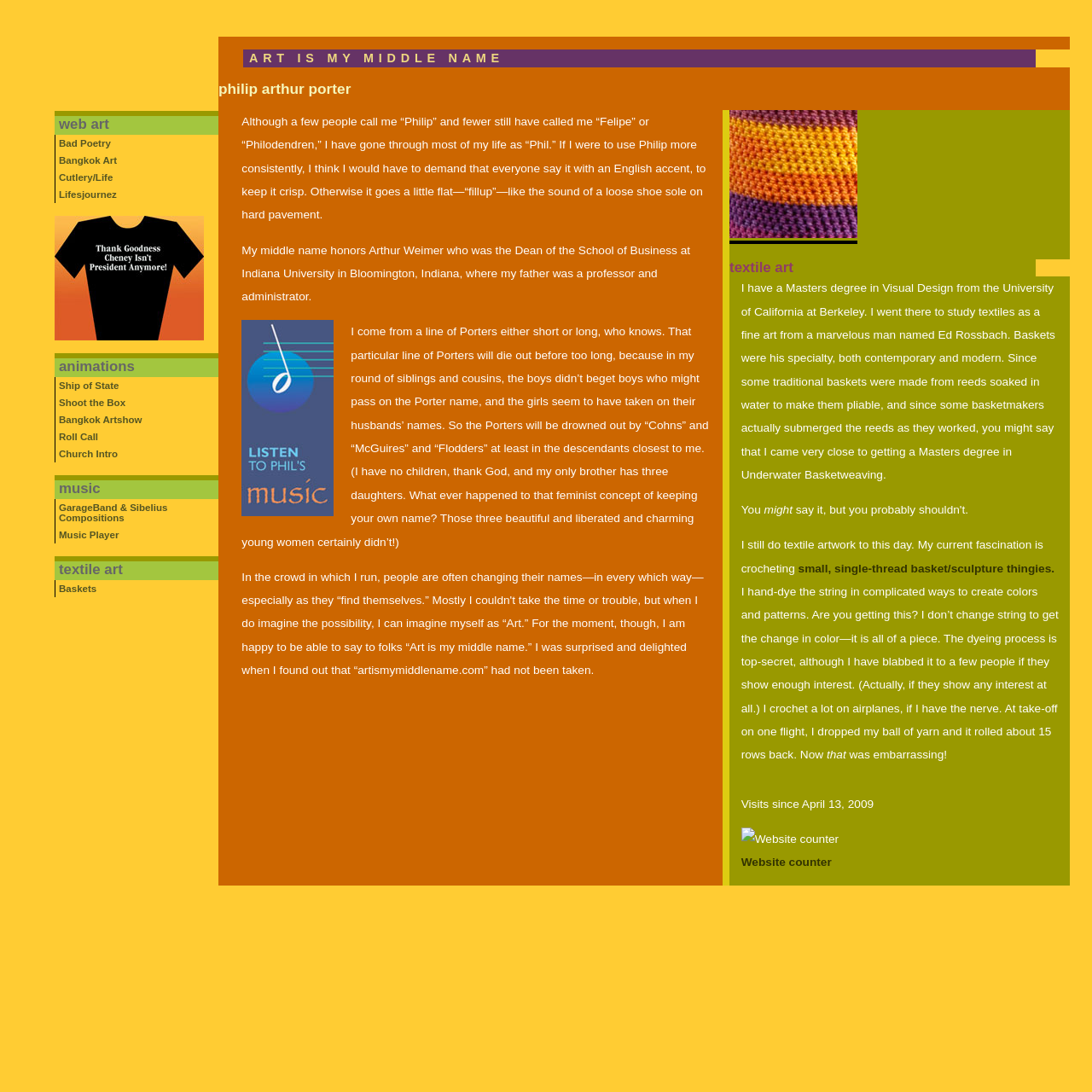What is the author's occupation?
Answer the question with a detailed and thorough explanation.

Although not explicitly stated, it can be inferred that the author is an artist, as they have a Masters degree in Visual Design and have worked on various art forms such as web art, animations, music, and textile art.